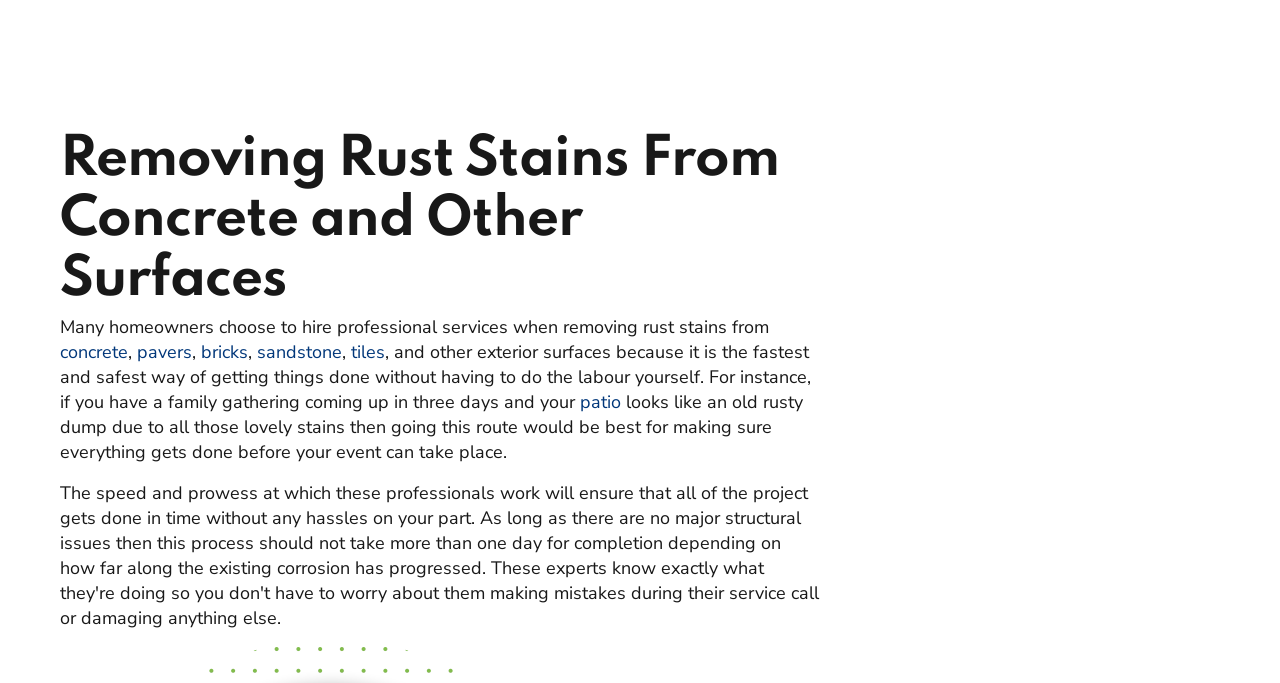Provide a single word or phrase answer to the question: 
How soon does the homeowner need to remove the rust stains?

three days